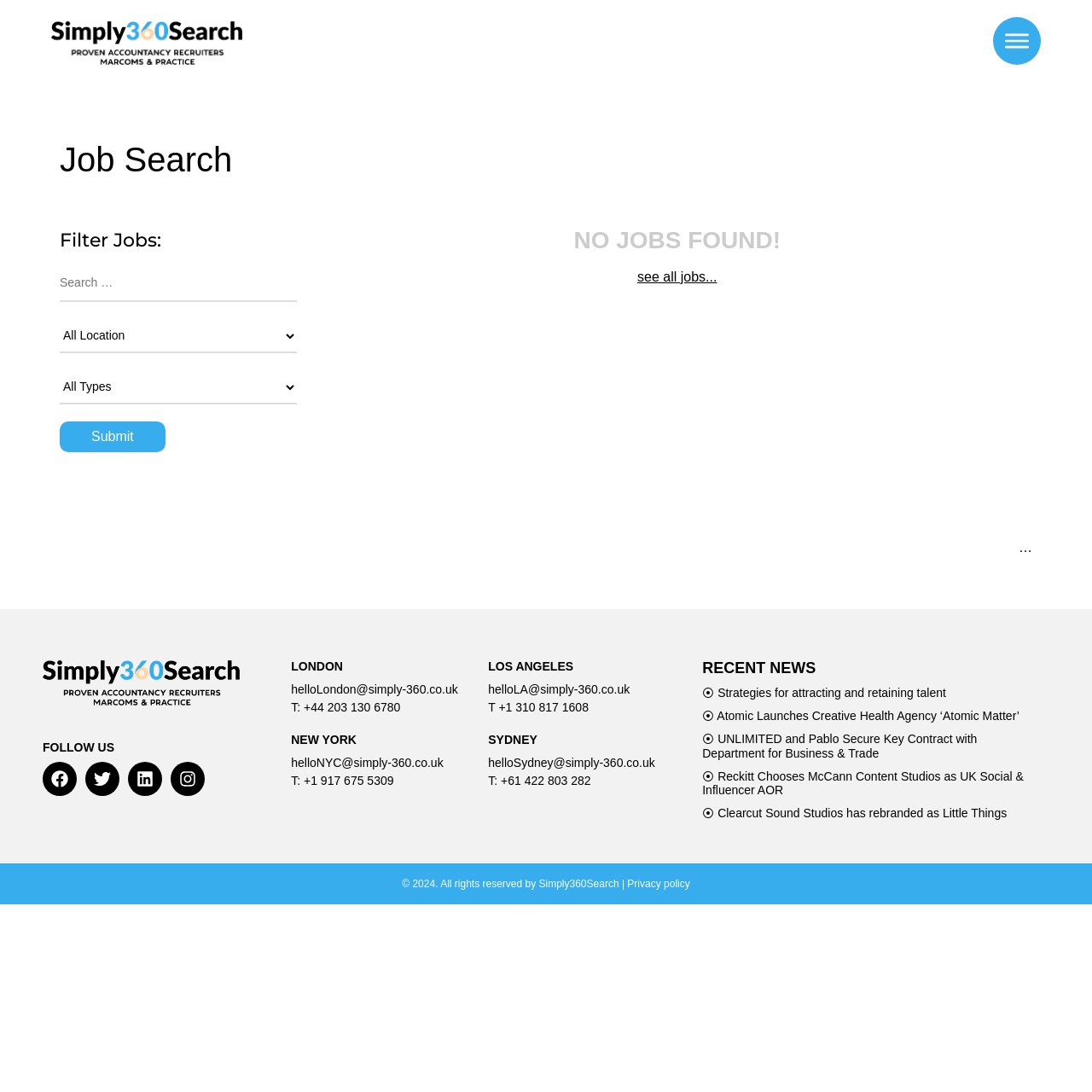How many social media links are available?
Use the information from the screenshot to give a comprehensive response to the question.

I counted the number of social media links by looking at the links with images, which are Facebook, Twitter, Linkedin, and Instagram, totaling 4 links.